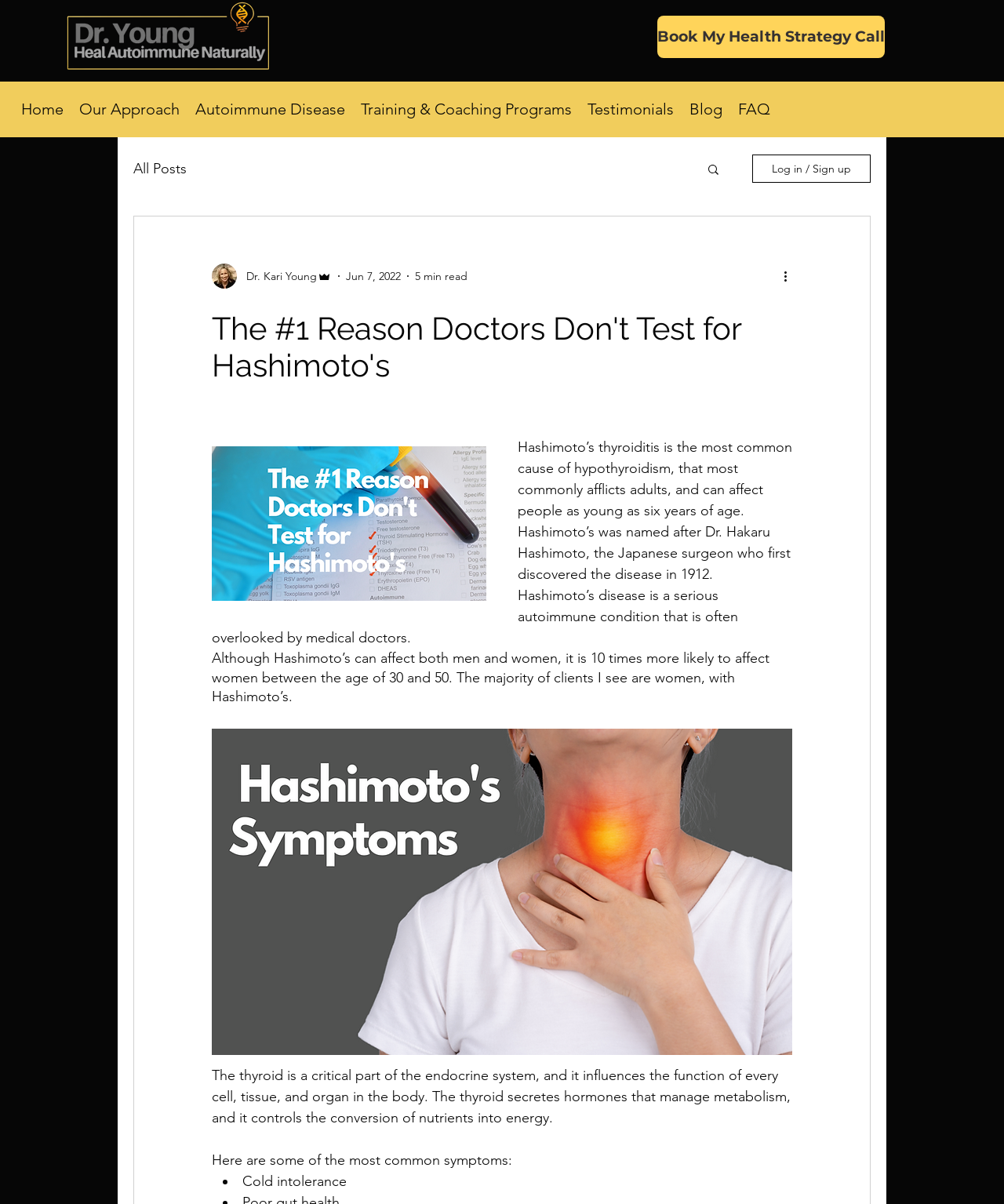Please locate and retrieve the main header text of the webpage.

The #1 Reason Doctors Don't Test for Hashimoto's